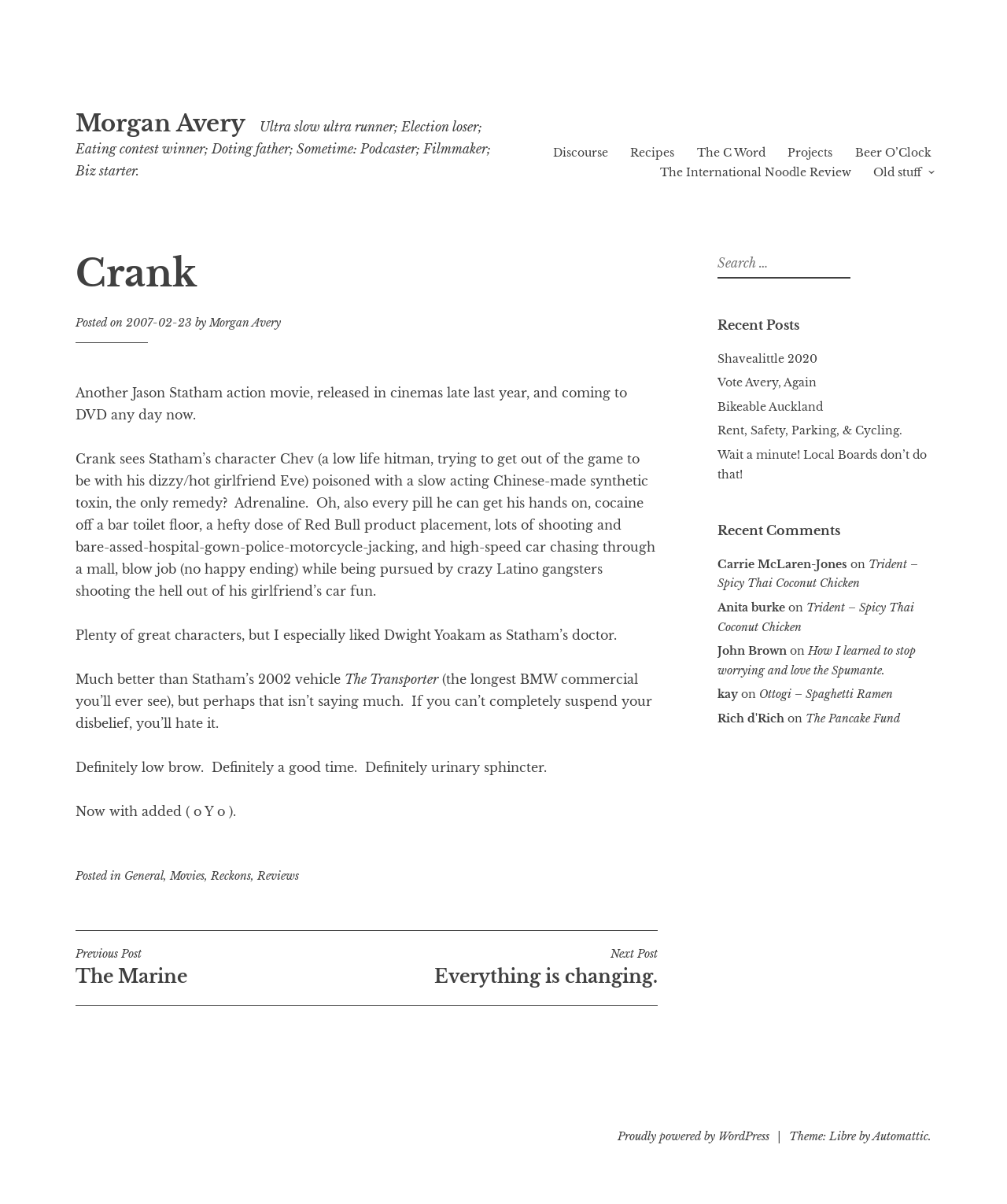Using the information from the screenshot, answer the following question thoroughly:
What is the name of the doctor in the movie?

The answer can be found in the StaticText element that mentions 'Dwight Yoakam as Statham’s doctor'. This element is a child of the article element and provides information about the movie.